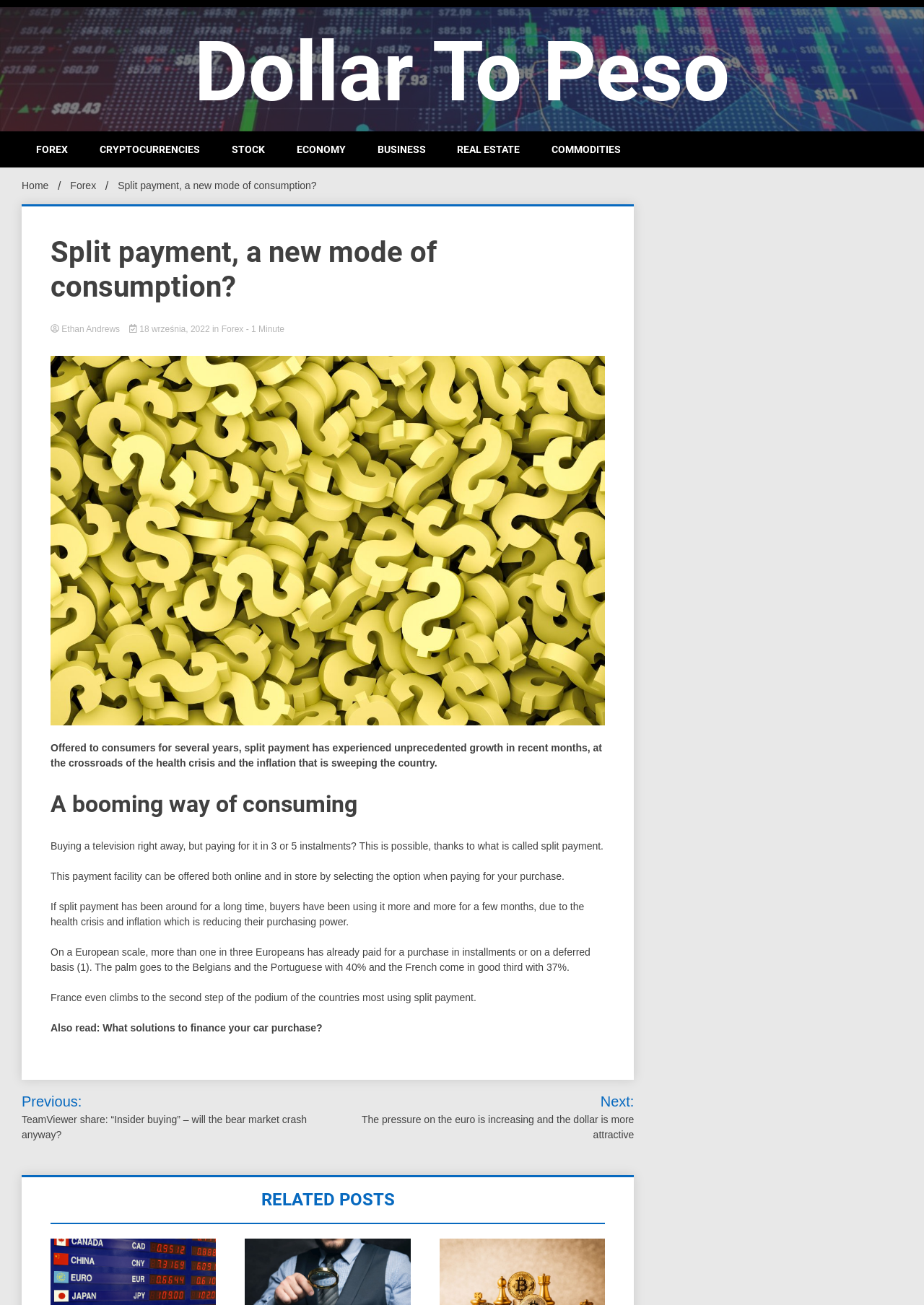Identify the bounding box coordinates of the element to click to follow this instruction: 'Click on the link 'Plateforme Technologique Calcul Intensif''. Ensure the coordinates are four float values between 0 and 1, provided as [left, top, right, bottom].

None